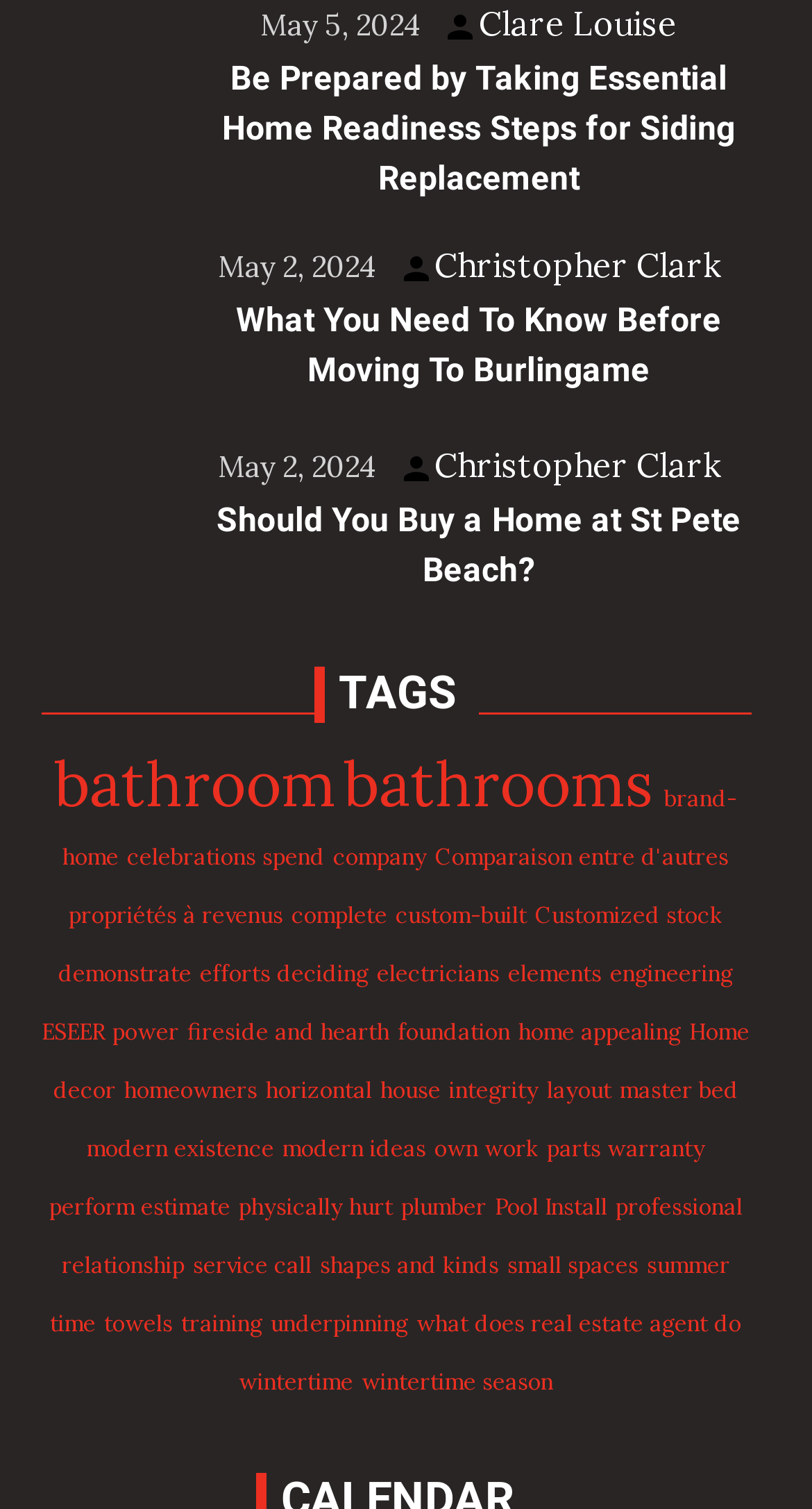Using the provided description ESEER power, find the bounding box coordinates for the UI element. Provide the coordinates in (top-left x, top-left y, bottom-right x, bottom-right y) format, ensuring all values are between 0 and 1.

[0.051, 0.674, 0.221, 0.693]